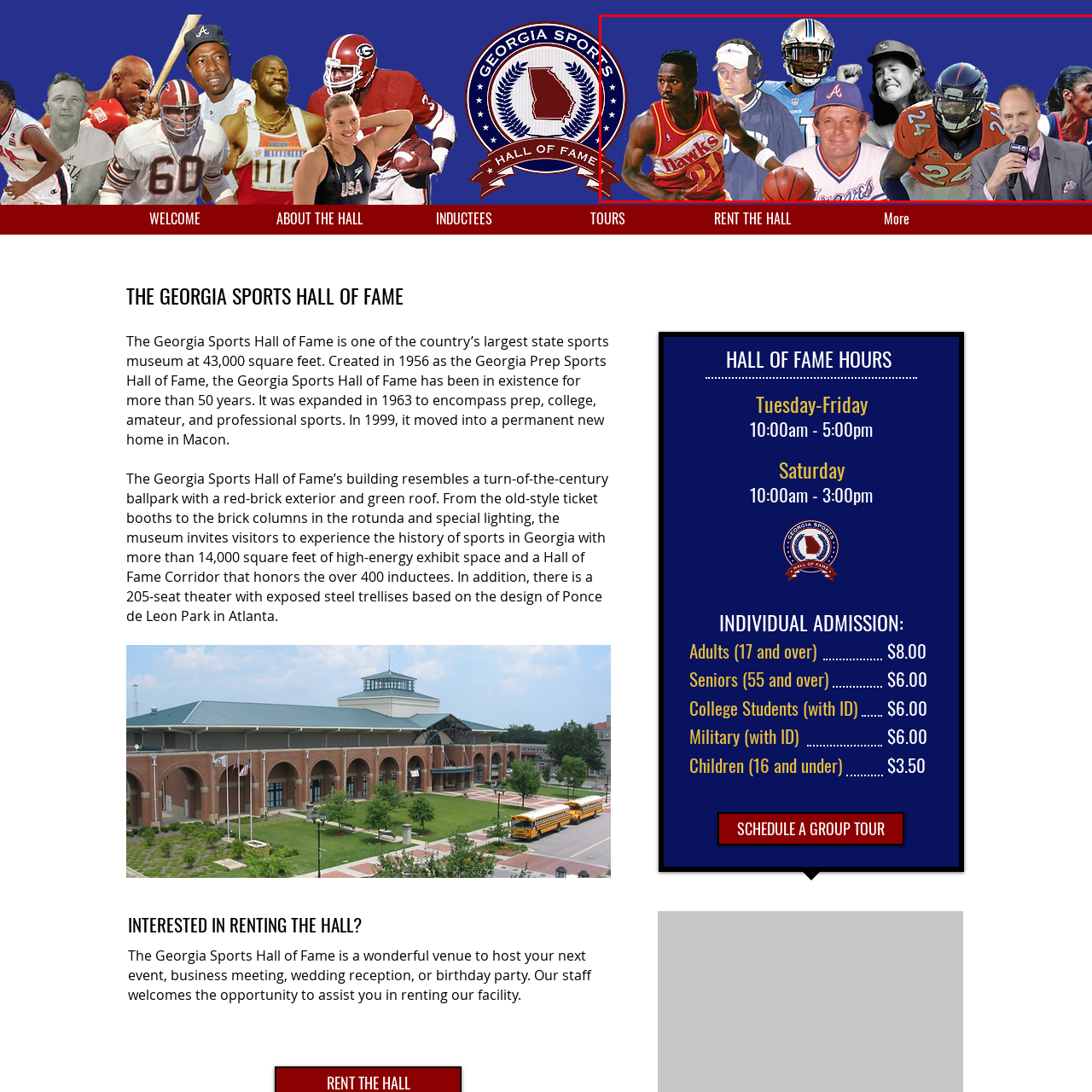What is the woman in a cap likely representing?
Please examine the image within the red bounding box and provide your answer using just one word or phrase.

Growing presence of women in sports